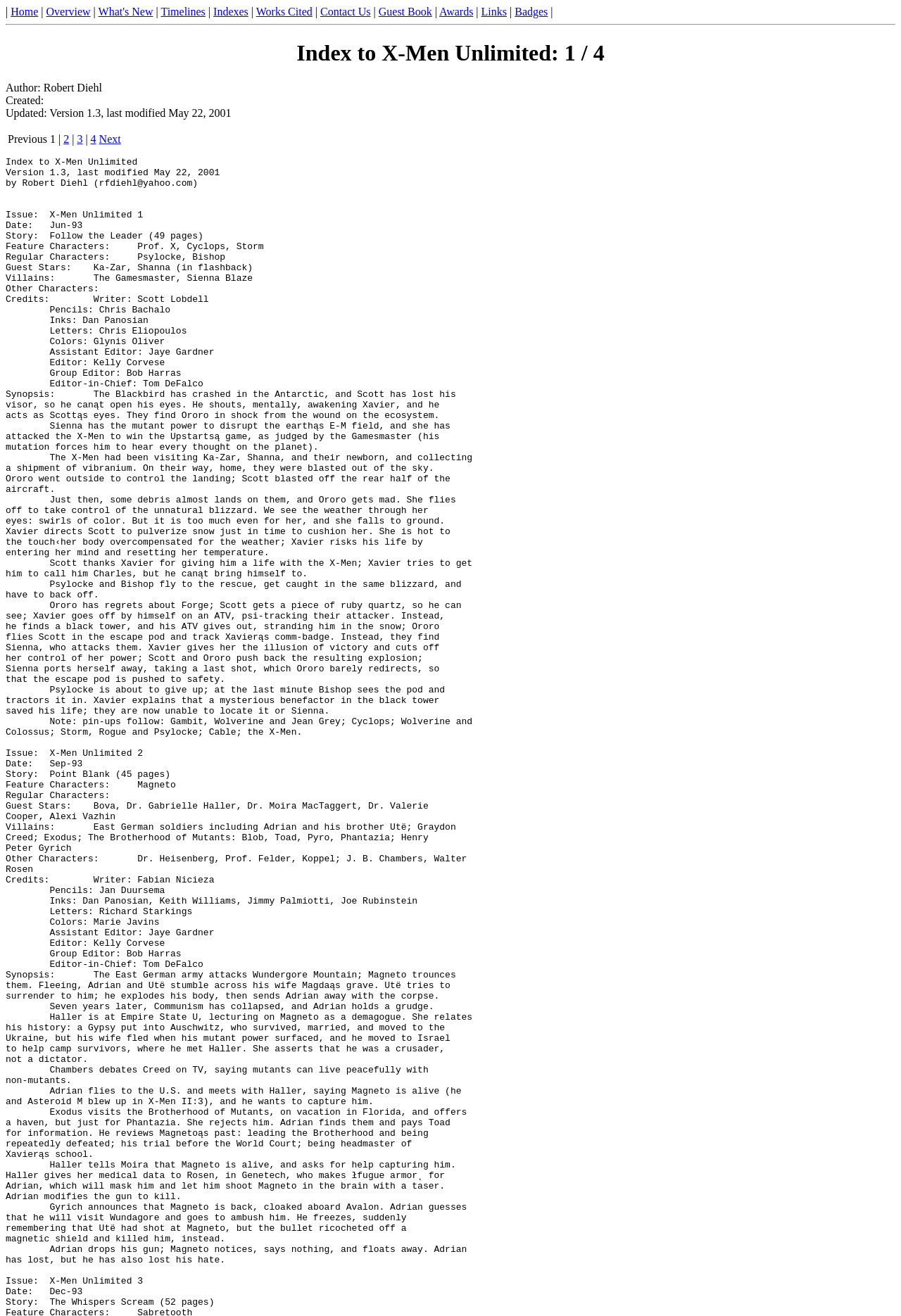Locate the coordinates of the bounding box for the clickable region that fulfills this instruction: "go to home page".

[0.012, 0.004, 0.042, 0.013]